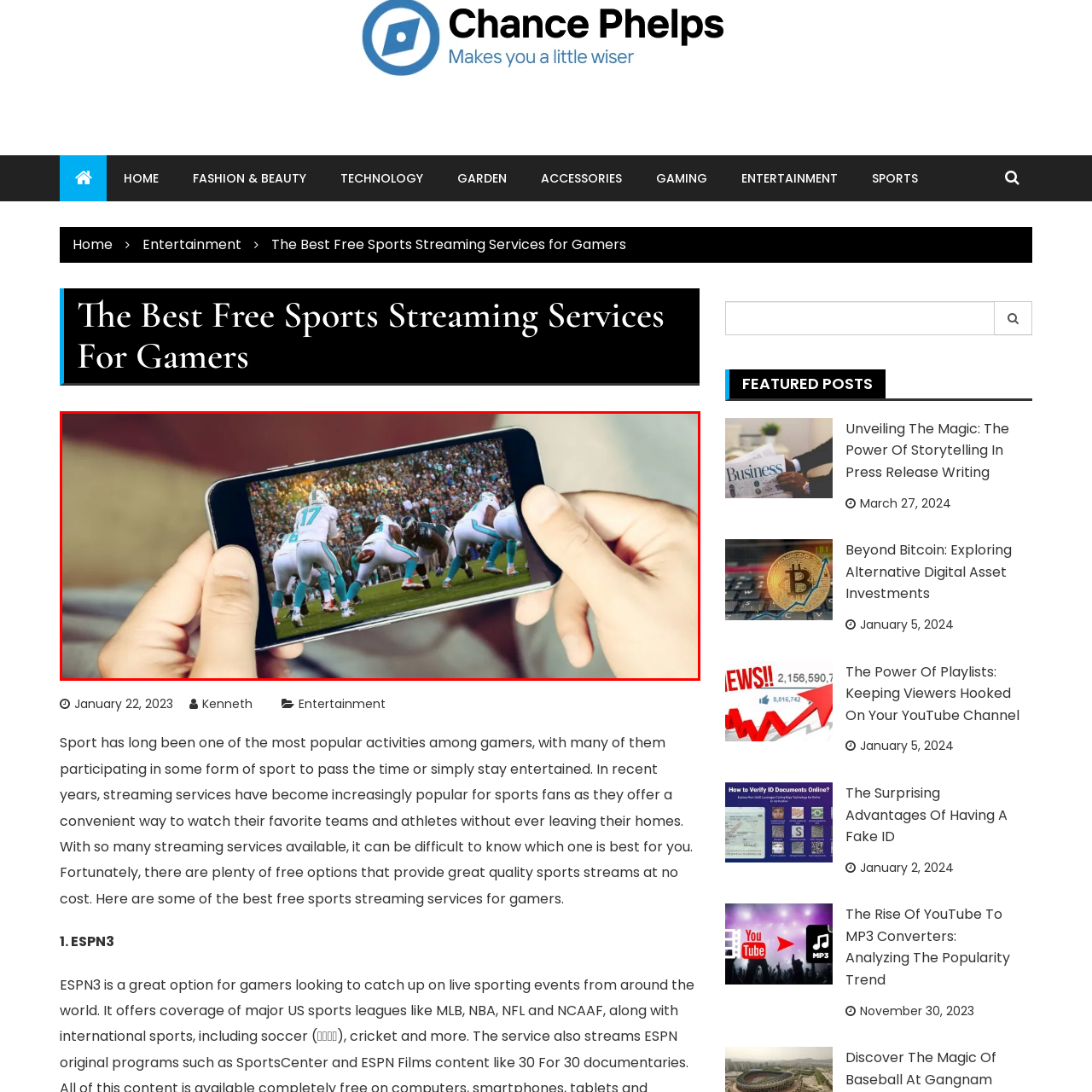What is visible in the background of the image?
Please closely examine the image within the red bounding box and provide a detailed answer based on the visual information.

According to the caption, the image captures the excitement of the game, with a packed stadium visible in the background, which highlights the vibrant atmosphere of live sports.